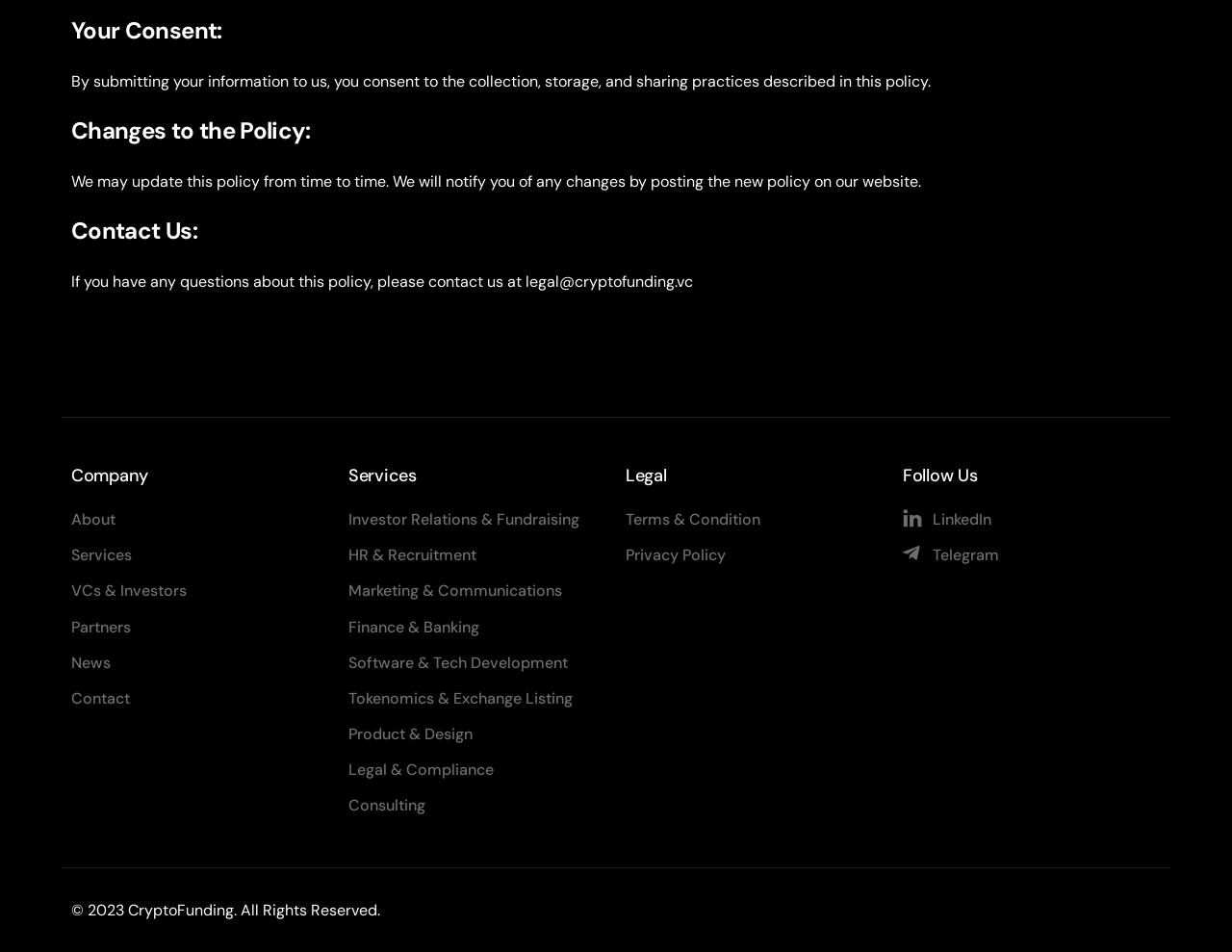Please reply with a single word or brief phrase to the question: 
What social media platforms can I follow the company on?

LinkedIn and Telegram